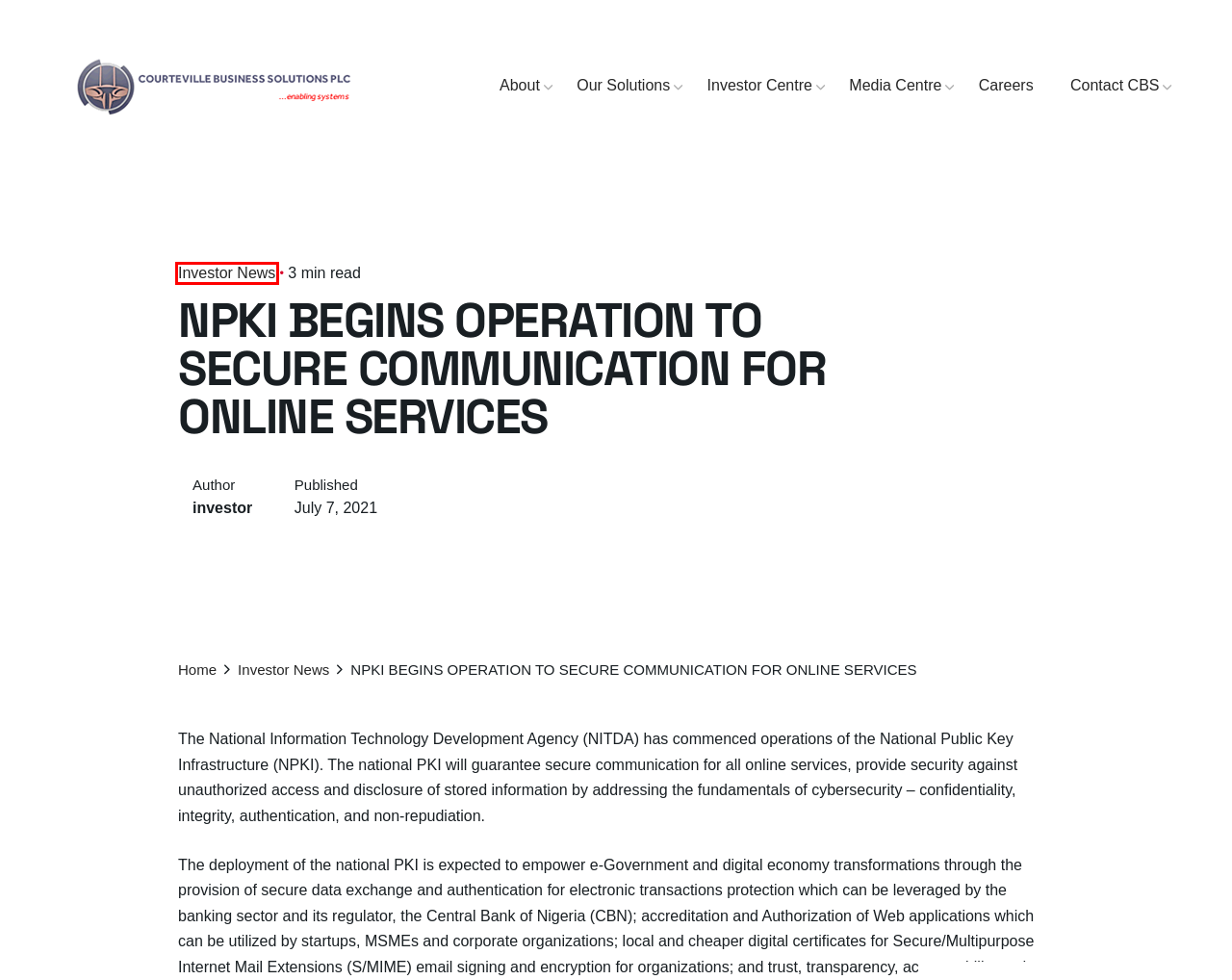You are looking at a webpage screenshot with a red bounding box around an element. Pick the description that best matches the new webpage after interacting with the element in the red bounding box. The possible descriptions are:
A. Contact CBS – Courteville Business Solutions Plc
B. CBN SEEKS ACTIVE INVOLVEMENT OF FINANCIAL SECTOR IN AFCFTA – Courteville Business Solutions Plc
C. Investor News – Courteville Business Solutions Plc
D. DORMANT REFINERIES, CRUDE THEFT HINDER OIL SECTOR GROWTH – Courteville Business Solutions Plc
E. Courteville Business Solutions Plc – …enabling systems
F. Career – Courteville Business Solutions Plc
G. Newsroom – Courteville Business Solutions Plc
H. Investor Relations – Financials – Courteville Business Solutions Plc

C